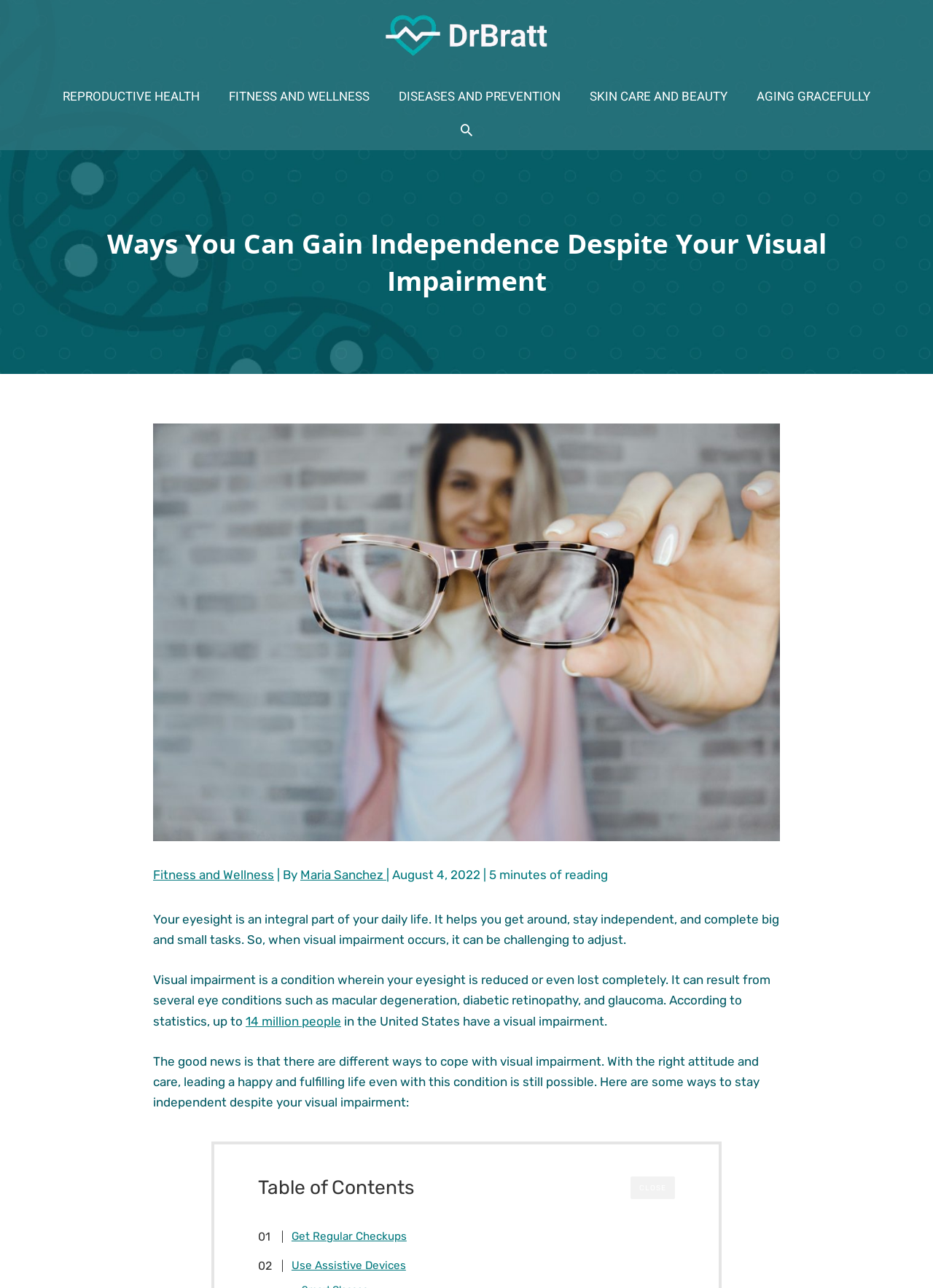Please respond in a single word or phrase: 
What is the author of the article?

Maria Sanchez